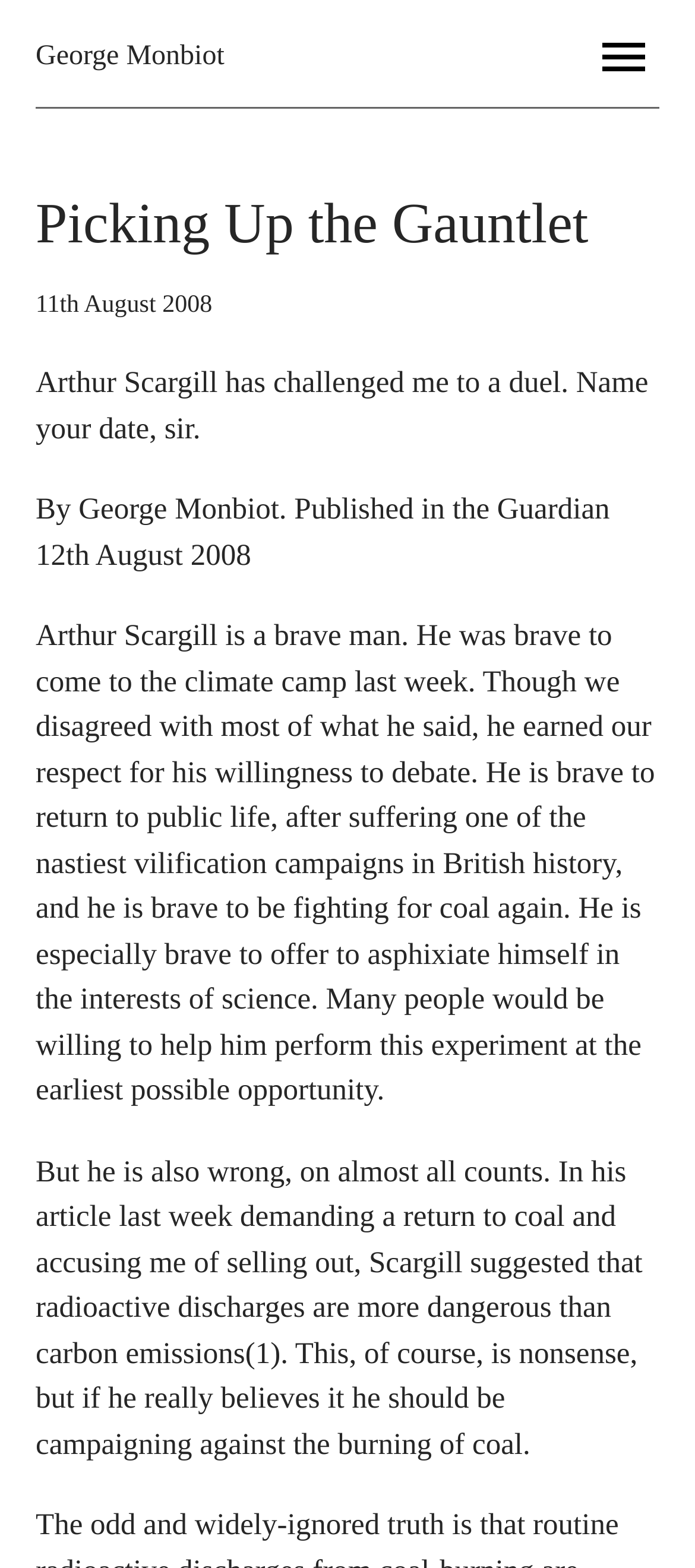Use a single word or phrase to answer the question: What is Arthur Scargill willing to do for science?

Asphyxiate himself